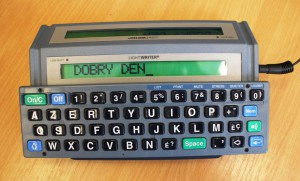What is the purpose of the device?
Please provide a comprehensive answer to the question based on the webpage screenshot.

The device is designed for individuals with limited communication skills, and it features a text-to-speech functionality, indicating that its primary purpose is to facilitate communication.